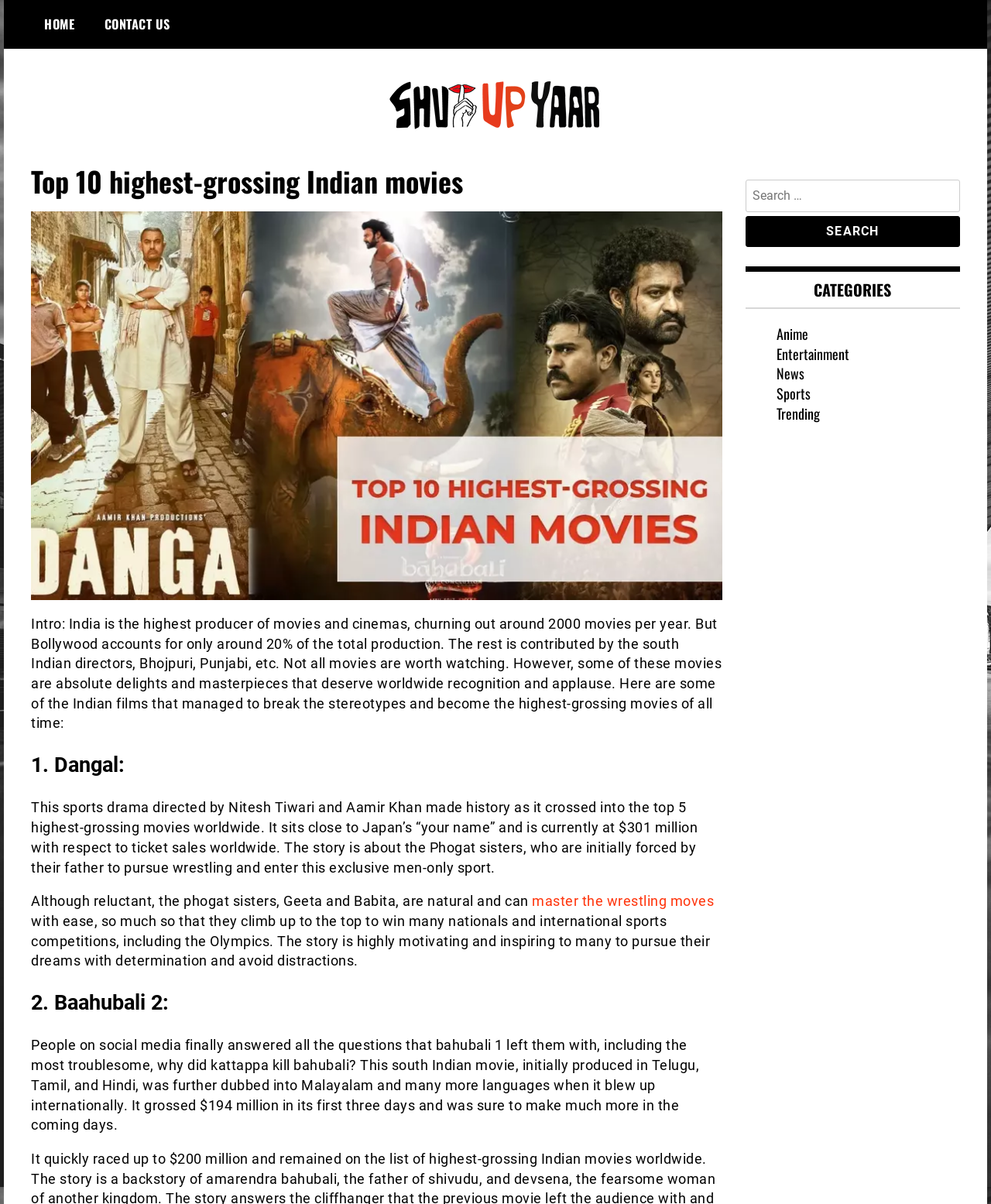Please identify the bounding box coordinates of the area that needs to be clicked to fulfill the following instruction: "Click on the Anime category."

[0.783, 0.269, 0.815, 0.285]